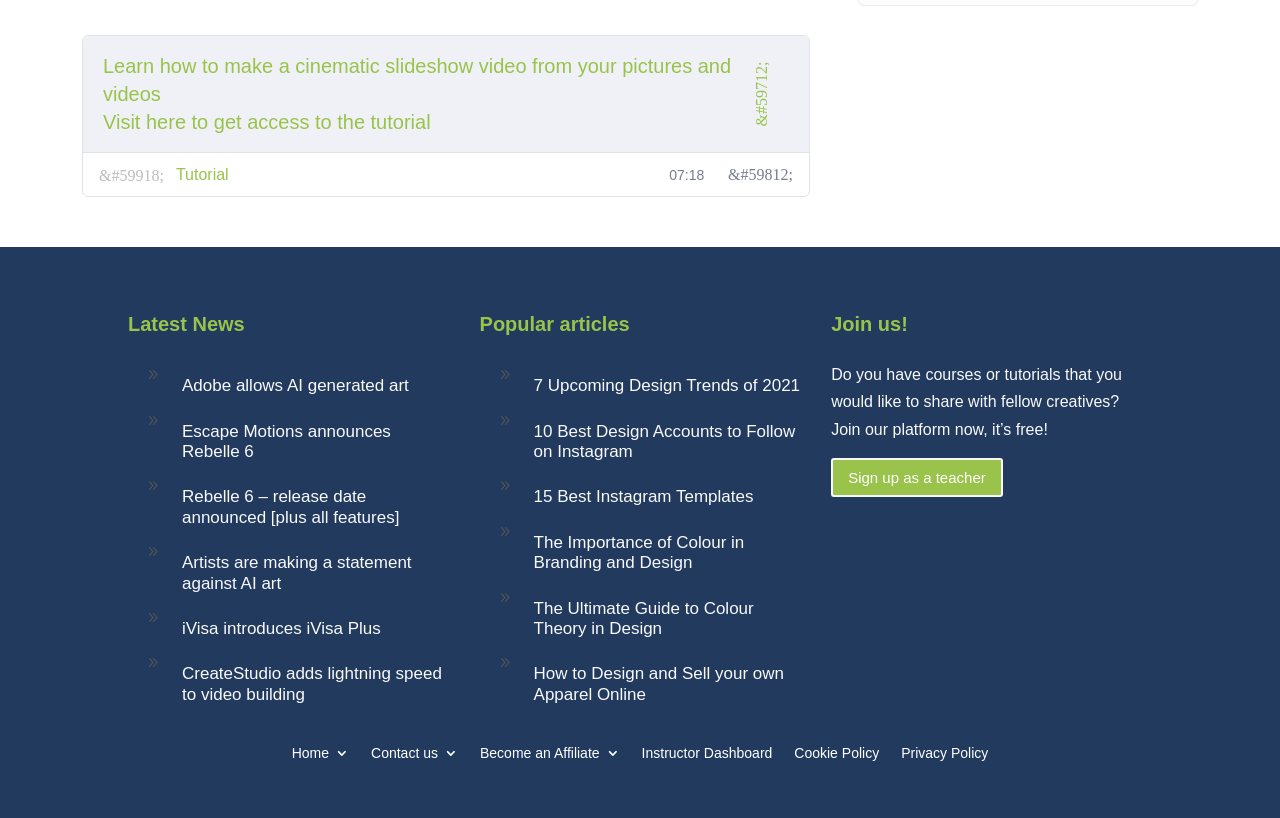Please specify the bounding box coordinates of the clickable region to carry out the following instruction: "Read the latest news". The coordinates should be four float numbers between 0 and 1, in the format [left, top, right, bottom].

[0.1, 0.381, 0.351, 0.423]